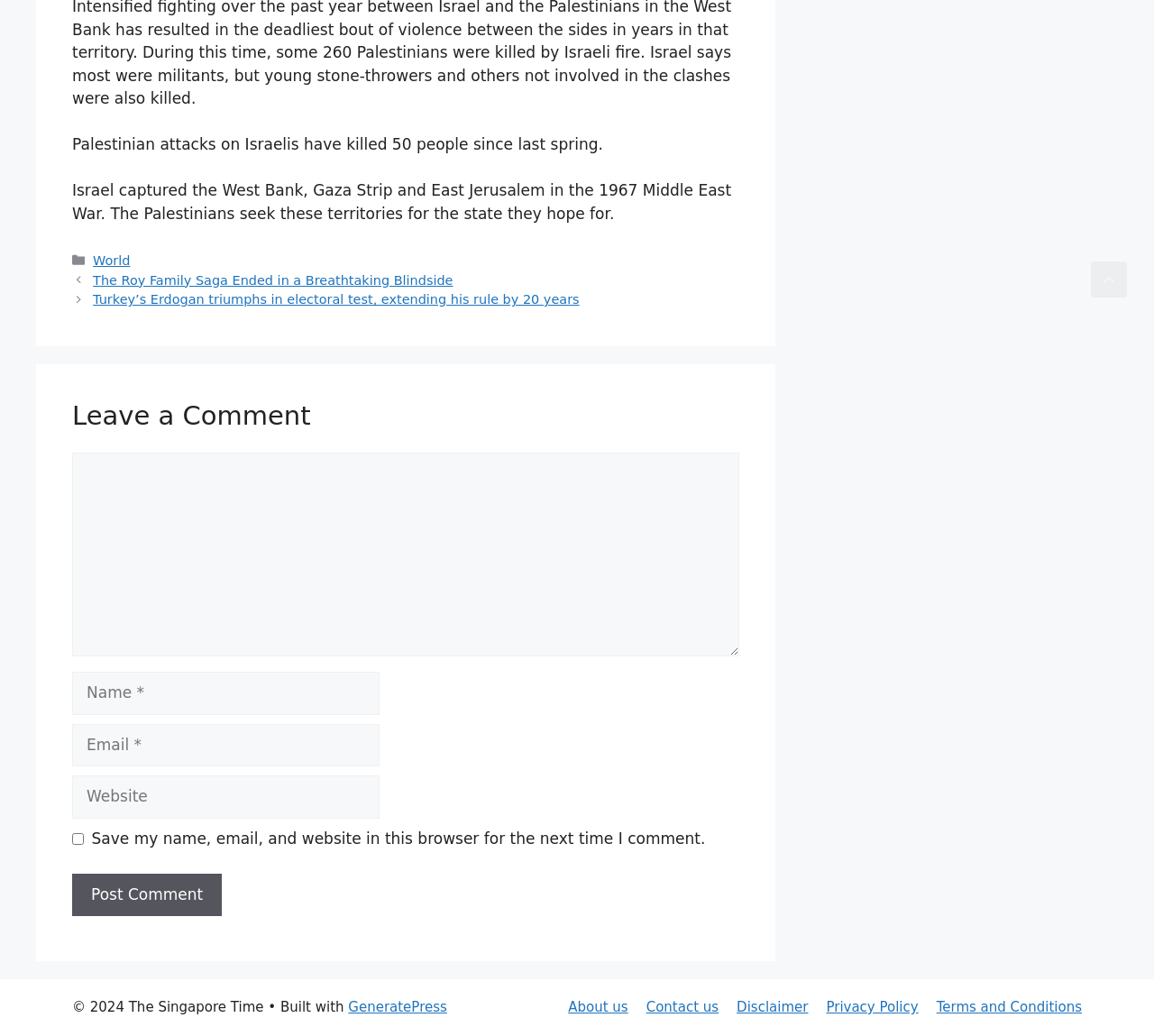Please specify the bounding box coordinates in the format (top-left x, top-left y, bottom-right x, bottom-right y), with all values as floating point numbers between 0 and 1. Identify the bounding box of the UI element described by: World

[0.081, 0.245, 0.113, 0.258]